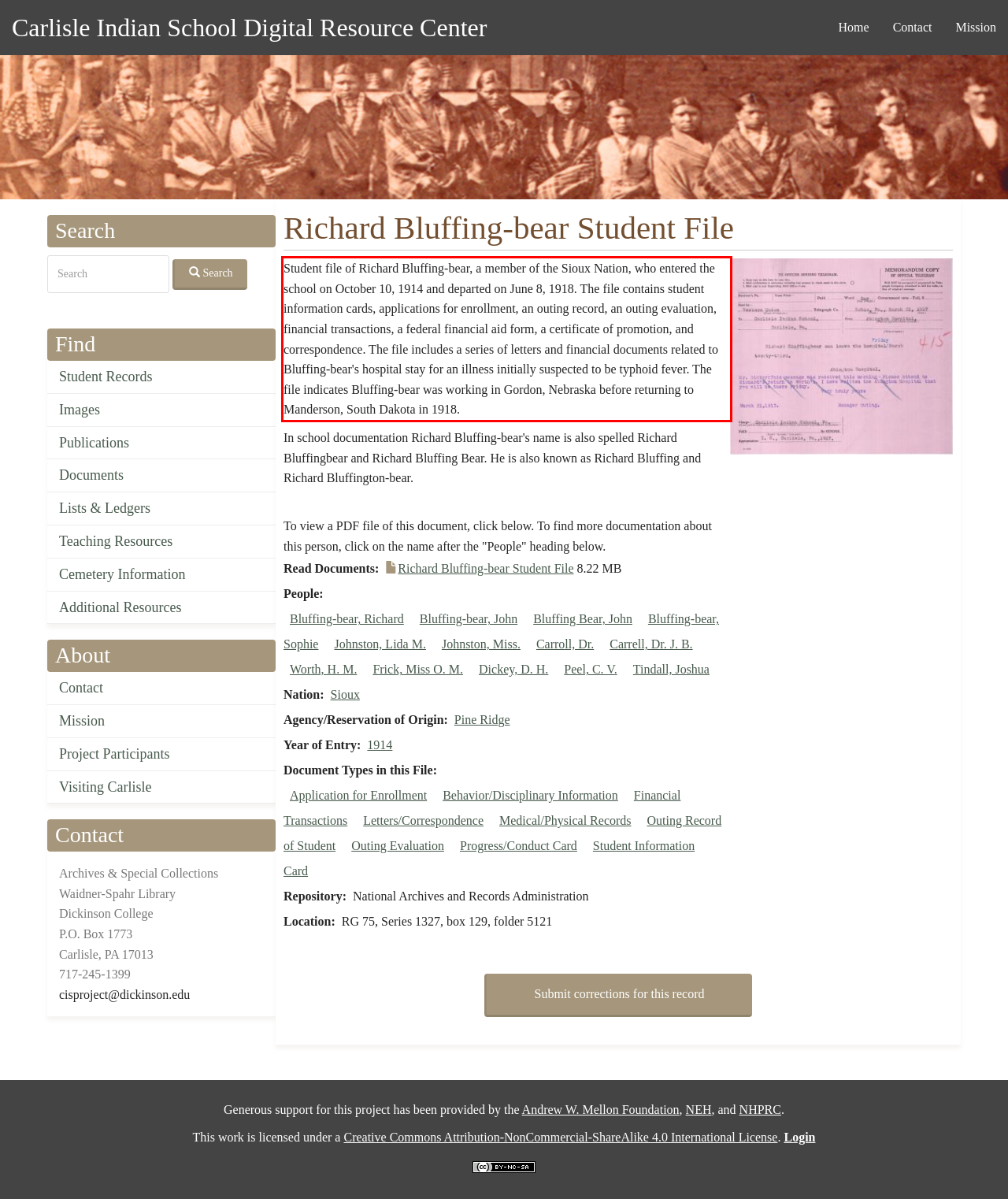Given the screenshot of a webpage, identify the red rectangle bounding box and recognize the text content inside it, generating the extracted text.

Student file of Richard Bluffing-bear, a member of the Sioux Nation, who entered the school on October 10, 1914 and departed on June 8, 1918. The file contains student information cards, applications for enrollment, an outing record, an outing evaluation, financial transactions, a federal financial aid form, a certificate of promotion, and correspondence. The file includes a series of letters and financial documents related to Bluffing-bear's hospital stay for an illness initially suspected to be typhoid fever. The file indicates Bluffing-bear was working in Gordon, Nebraska before returning to Manderson, South Dakota in 1918.